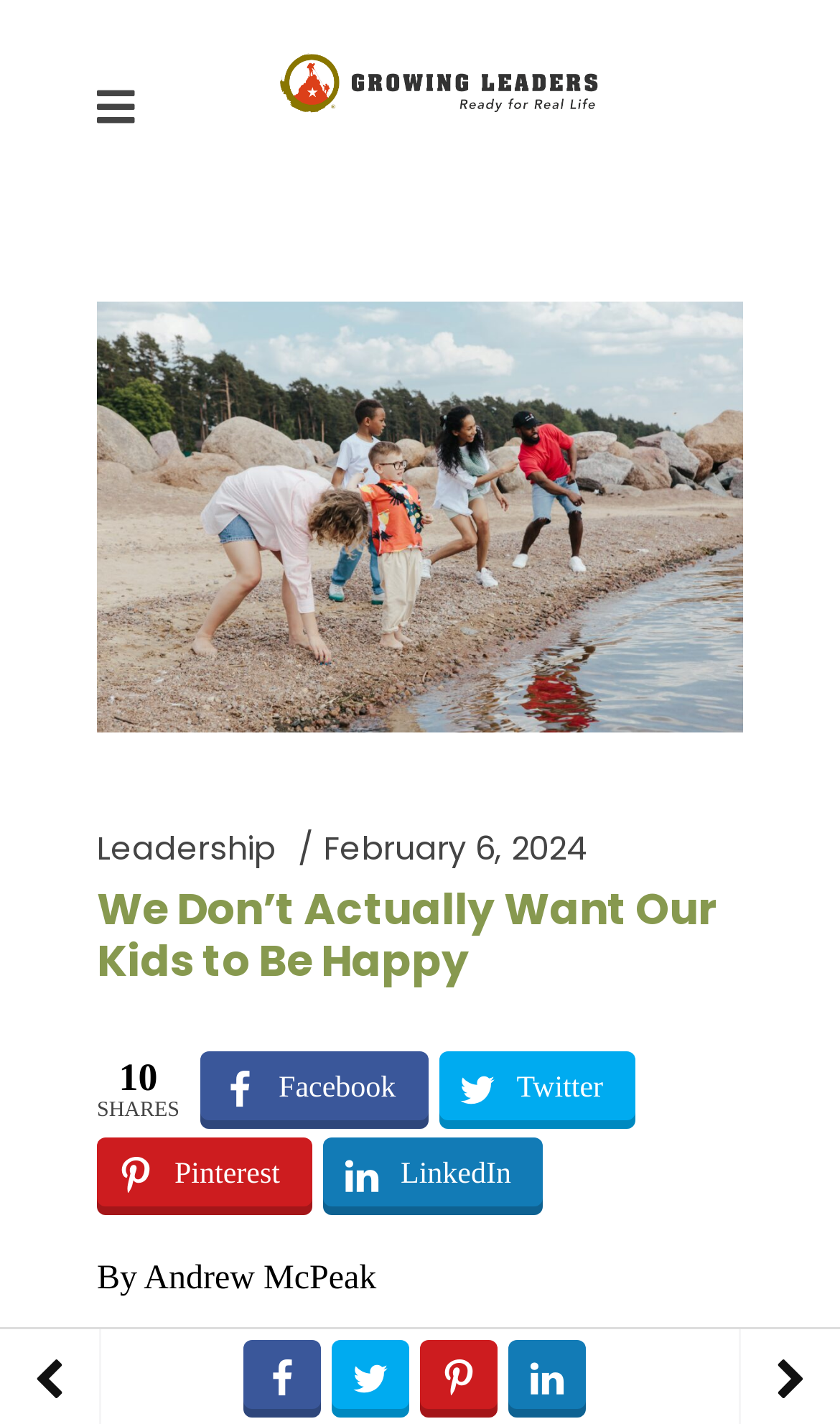Create a full and detailed caption for the entire webpage.

The webpage appears to be an article or blog post with a title "We Don’t Actually Want Our Kids to Be Happy - Growing Leaders". At the top left corner, there is a small icon represented by a Unicode character '\uf0c9'. Next to it, there is a mobile logo image. 

On the top navigation bar, there are links to "Leadership" and a date "February 6, 2024". The main title of the article "We Don’t Actually Want Our Kids to Be Happy" is prominently displayed below the navigation bar.

The article content starts with a quote "To live with joy is to live with wonder, gratitude, and hope." — David Brooks, followed by the main text which discusses a report from the Harvard Graduation School of Education’s in 2014.

At the bottom of the article, there are social media sharing links, including Facebook, Twitter, Pinterest, and LinkedIn, accompanied by the text "SHARES". The author of the article, Andrew McPeak, is credited at the bottom. There are also some additional social media links at the very bottom of the page.